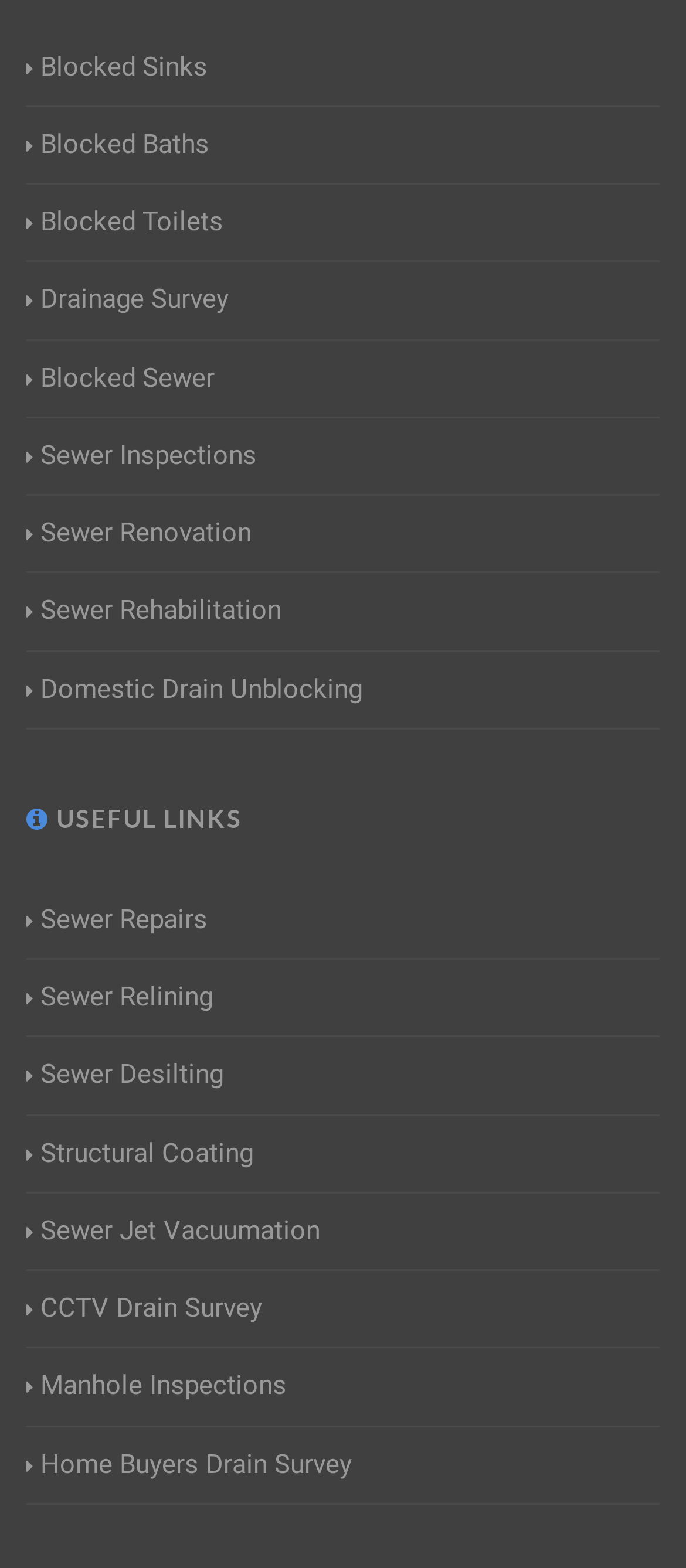Respond concisely with one word or phrase to the following query:
How many services are listed?

15